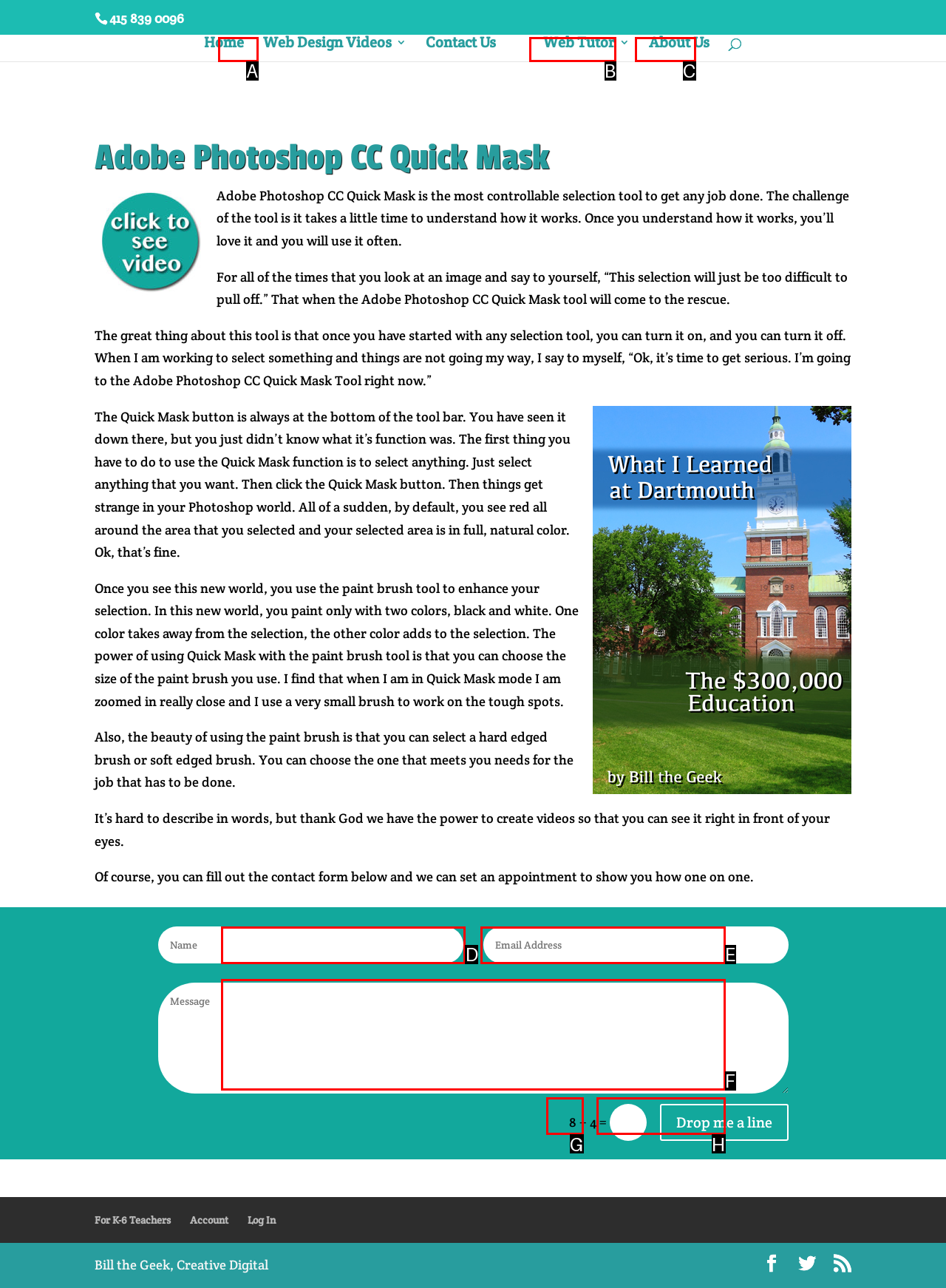Determine the UI element that matches the description: Home
Answer with the letter from the given choices.

A